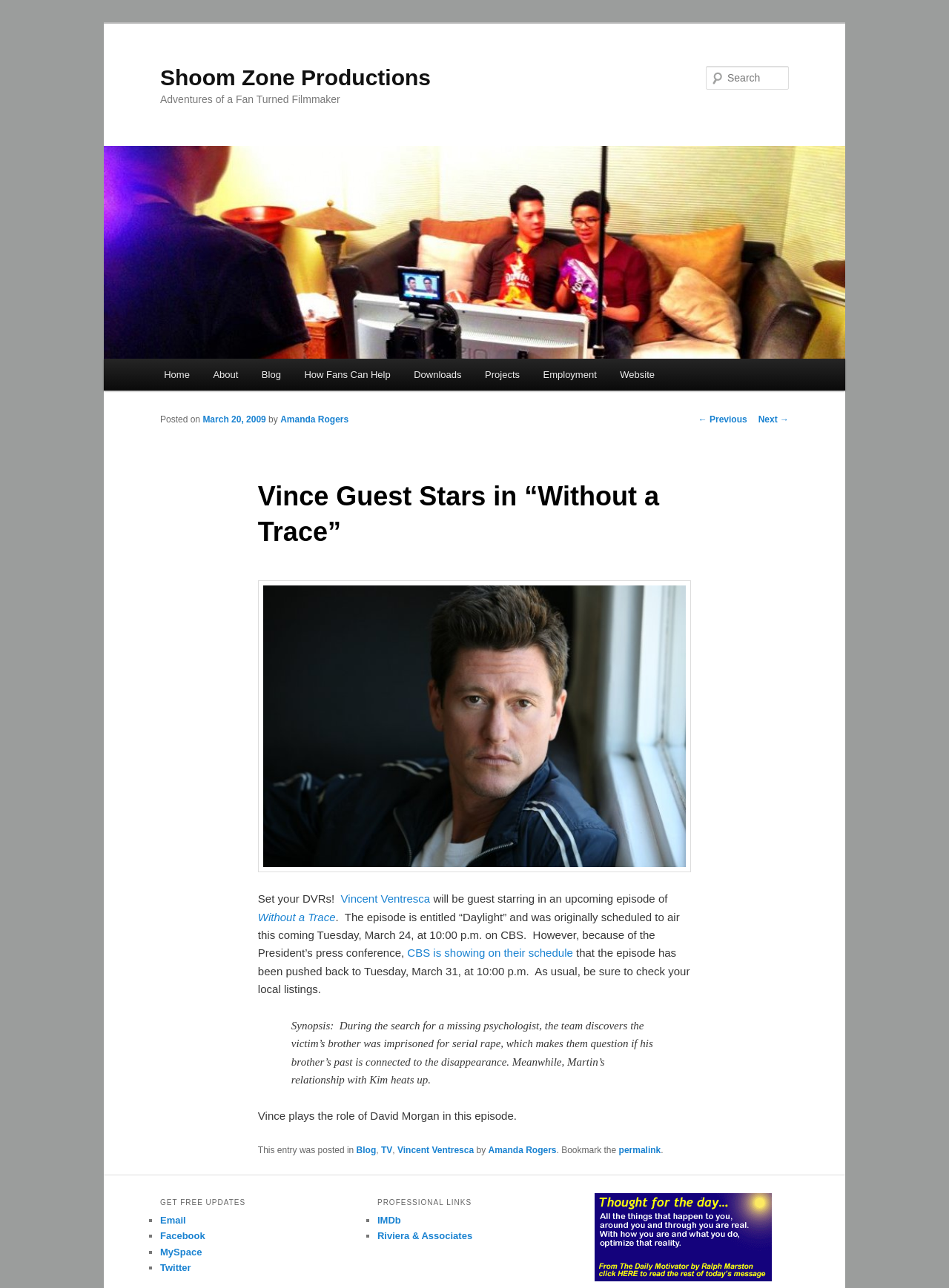Extract the bounding box coordinates for the described element: "parent_node: Shoom Zone Productions". The coordinates should be represented as four float numbers between 0 and 1: [left, top, right, bottom].

[0.109, 0.113, 0.891, 0.278]